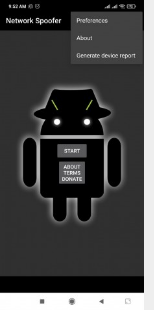What is the purpose of the 'START' button?
Please provide a single word or phrase based on the screenshot.

Initiate spoofing process